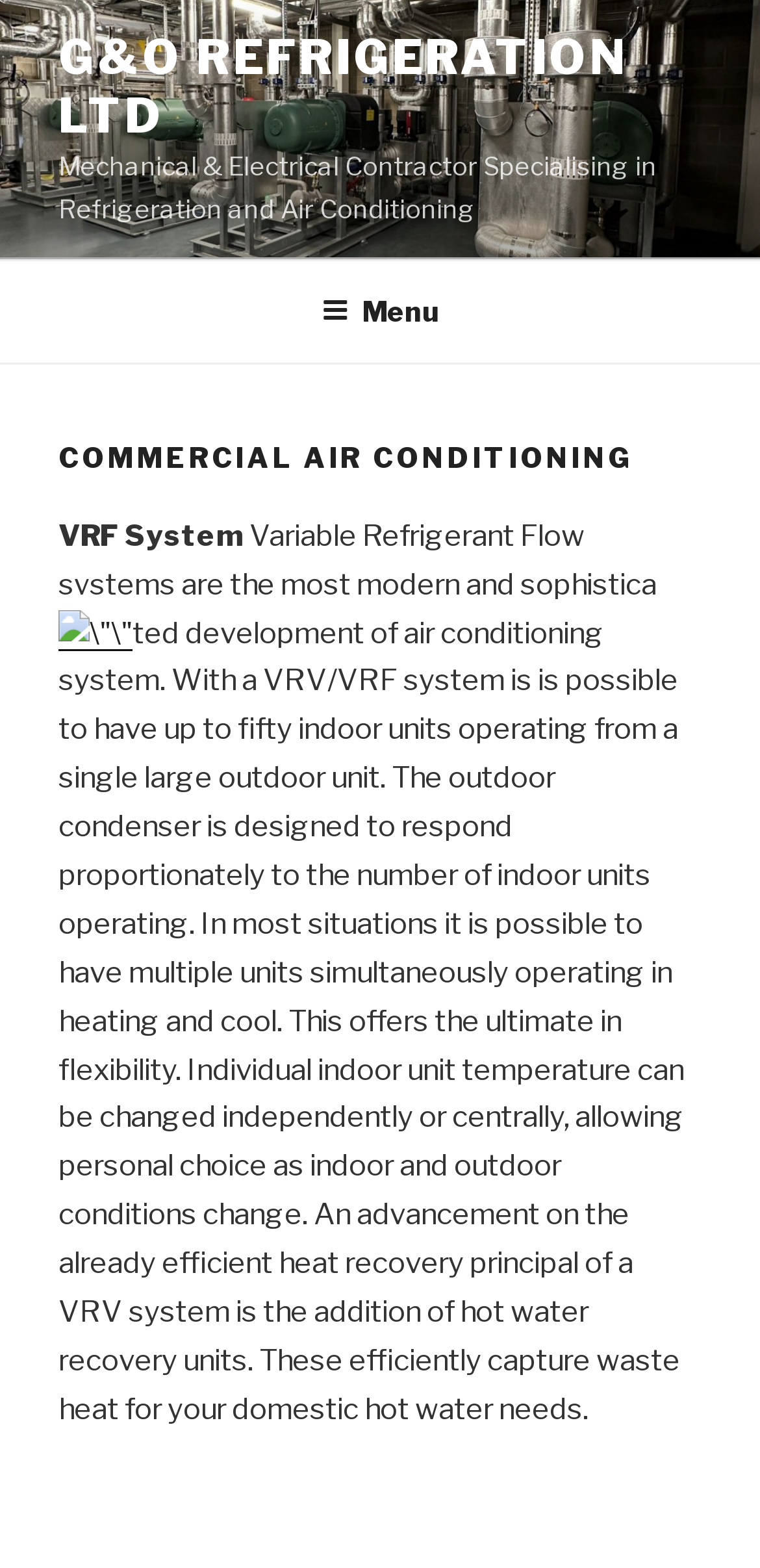Provide a short answer to the following question with just one word or phrase: What is captured by hot water recovery units?

Waste heat